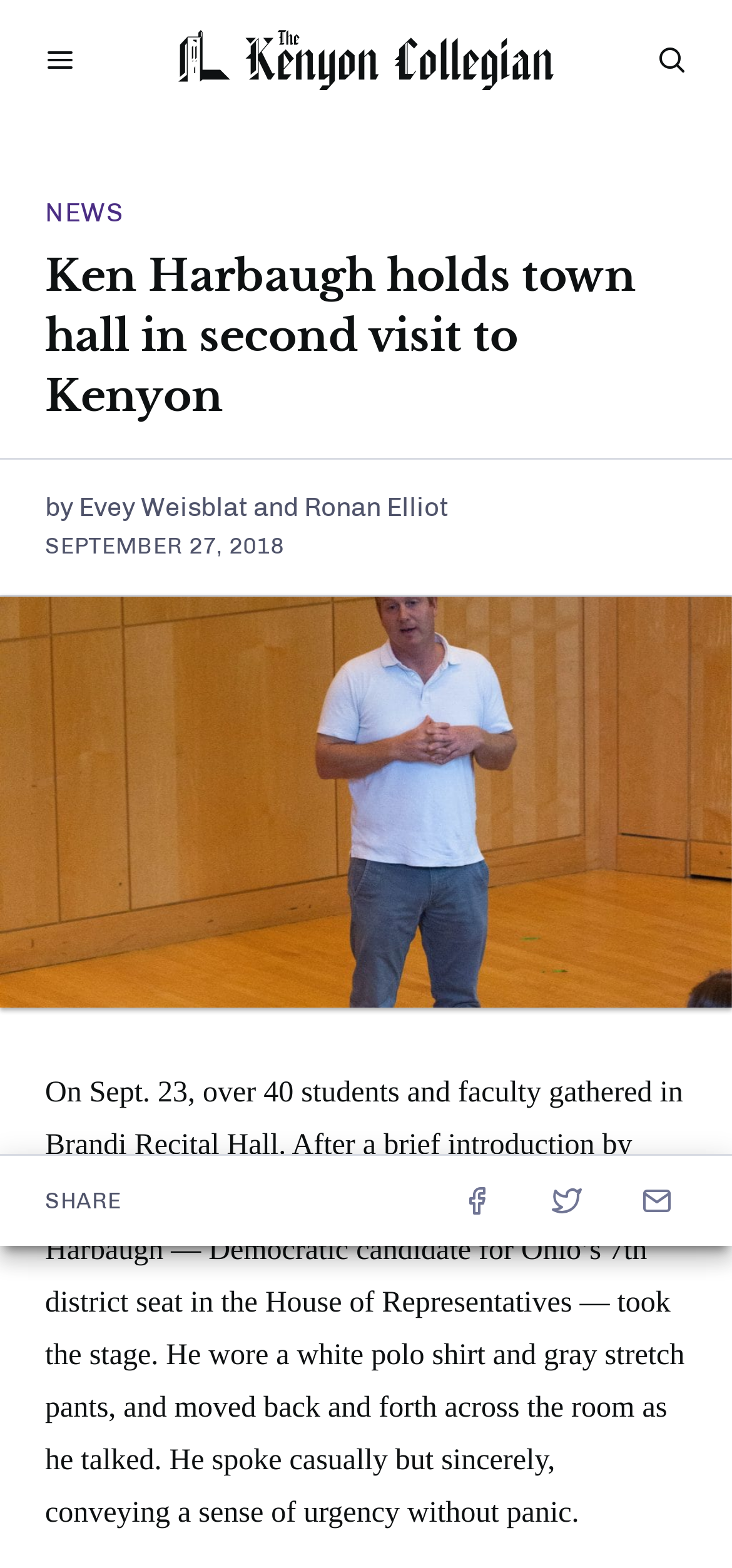Explain the webpage in detail, including its primary components.

The webpage appears to be an article from The Kenyon Collegian, a publication serving Kenyon College and Gambier, Ohio. At the top of the page, there is a heading with the title "Ken Harbaugh holds town hall in second visit to Kenyon" and a link below it. To the left of the heading, there is an image related to the article.

On the top-left corner, there is a button labeled "Toggle Menu", and on the top-right corner, there is a button labeled "Toggle Search". Below the buttons, there is a header section that spans the entire width of the page. Within this section, there is a link to "See more articles in the News section" on the left, followed by a heading with the same title as the article. Below the heading, there is a group of text elements that include the author names "Evey Weisblat" and "Ronan Elliot", separated by the word "and". To the right of the author names, there is a time element displaying the date "SEPTEMBER 27, 2018".

Below the header section, there is a large image that takes up most of the page width. Above the image, there is a heading that says "SHARE THIS ARTICLE", followed by three links to share the article on Facebook, Twitter, and via email.

The main content of the article is a block of text that describes an event where Ken Harbaugh, a Democratic candidate, held a town hall meeting at Kenyon College. The text provides details about the event, including the location, the number of attendees, and Harbaugh's attire and demeanor during the meeting.